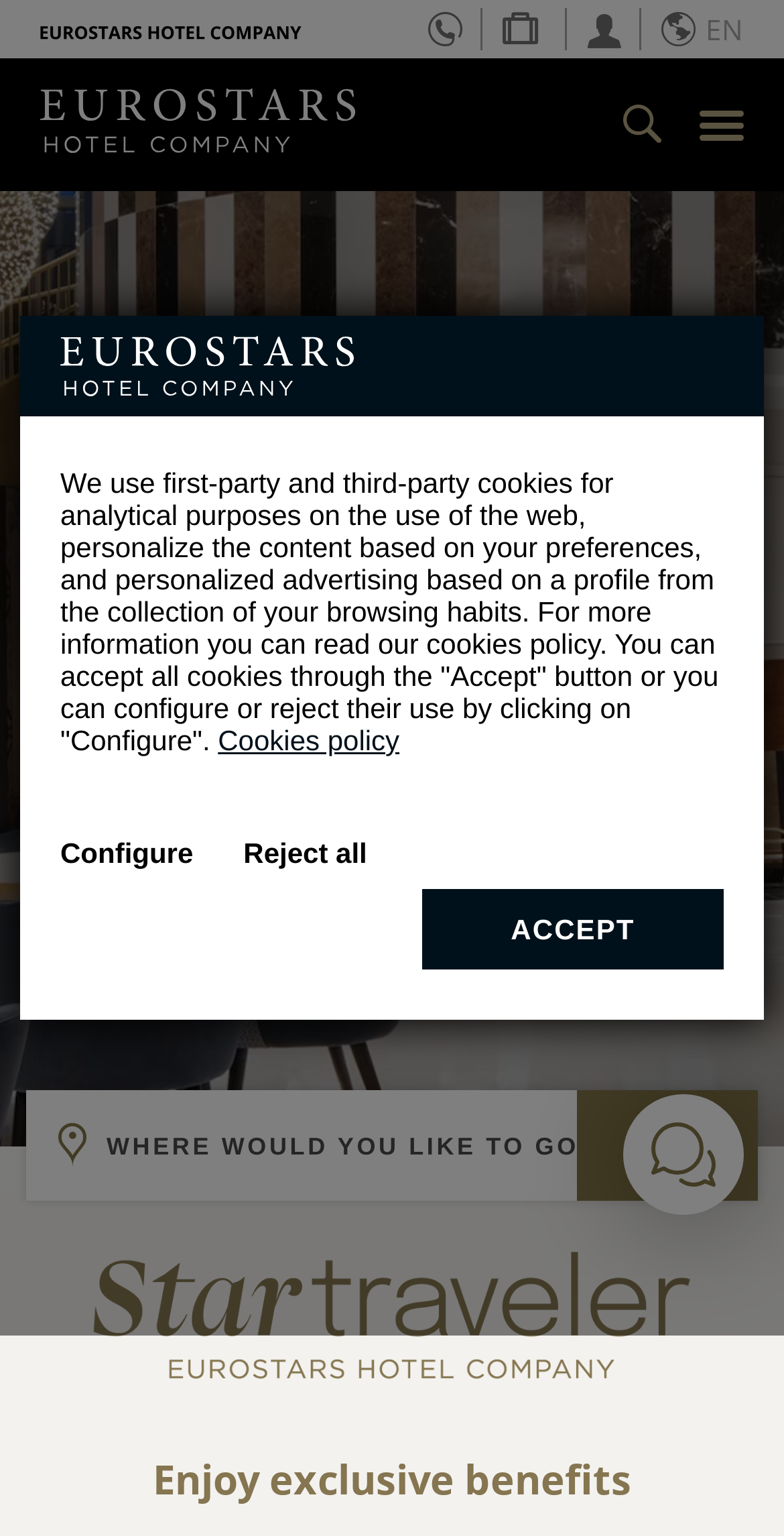Identify the title of the webpage and provide its text content.

Eurostars Hotel Company